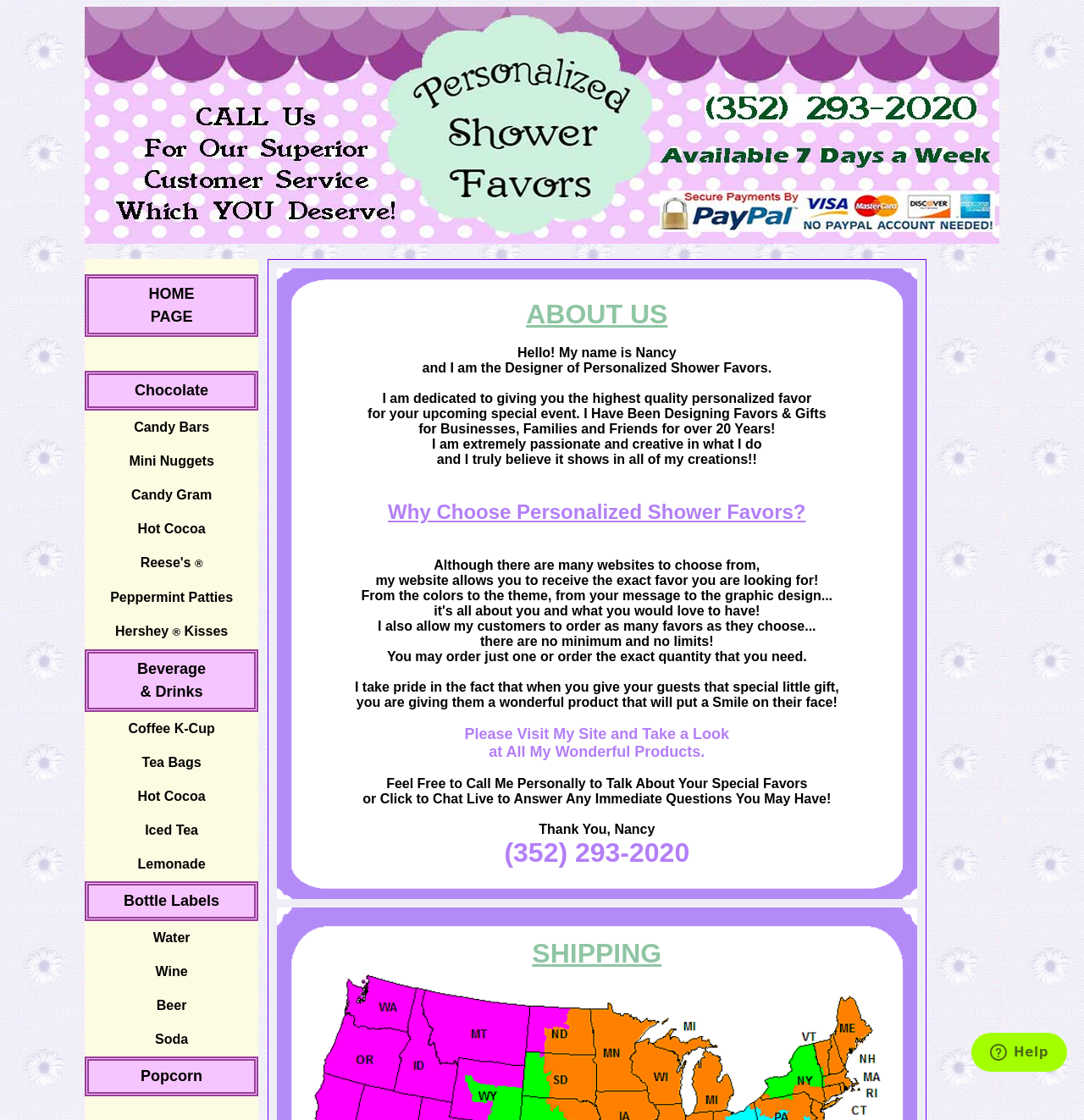Identify the bounding box coordinates of the section that should be clicked to achieve the task described: "Click on the 'Popcorn' link".

[0.13, 0.953, 0.187, 0.968]